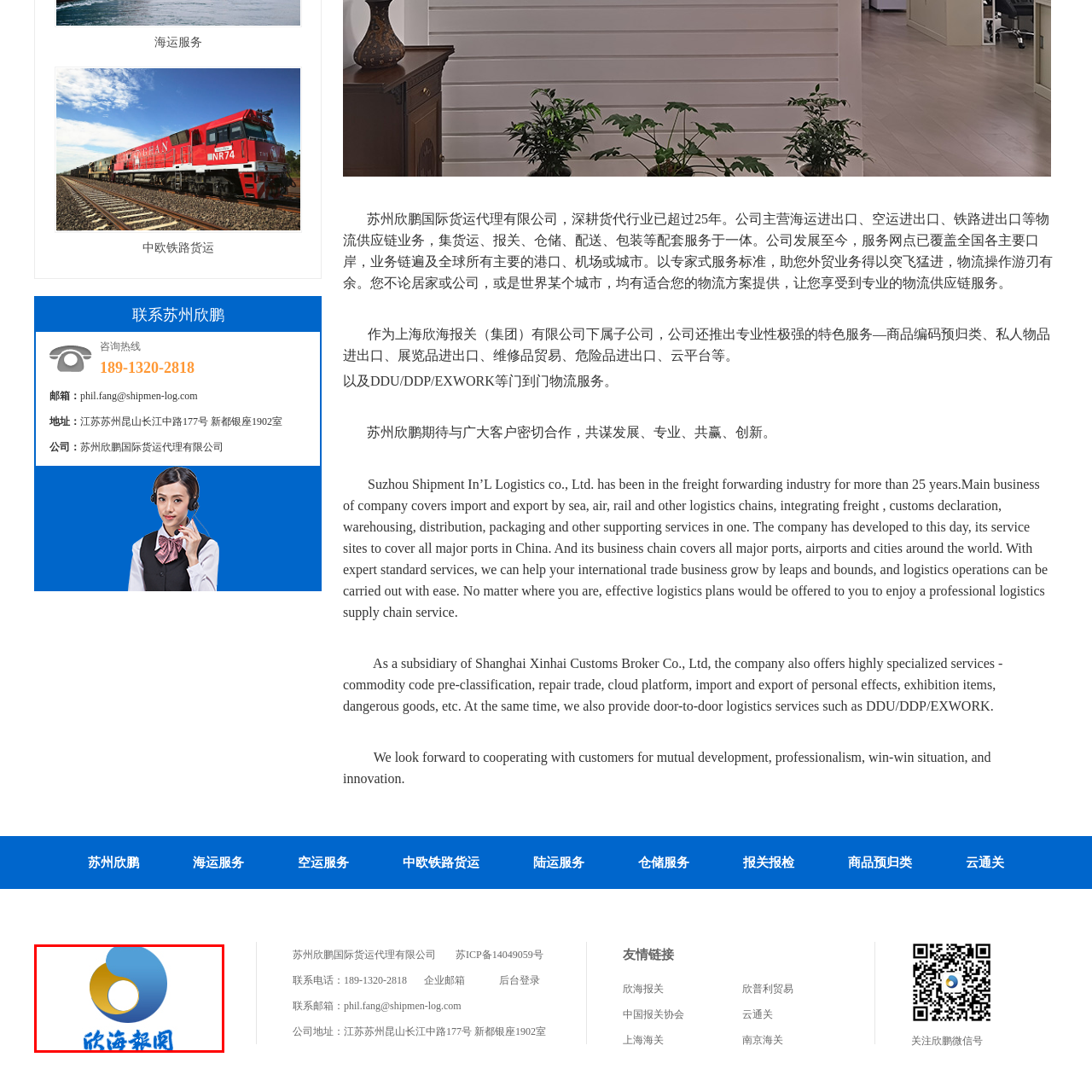Elaborate on the visual content inside the red-framed section with detailed information.

The image displays the logo of "欣海报关" (Xinhai Customs Broker), featuring a stylized spiral or wave-like design in blue and gold tones, symbolizing fluidity and movement. Below the graphic element, the name is written in bold blue characters, reinforcing the company’s identity in the customs brokerage industry. This logo reflects the company's commitment to navigating the complexities of logistics and customs clearance, emphasizing its role in facilitating international trade and shipping services.